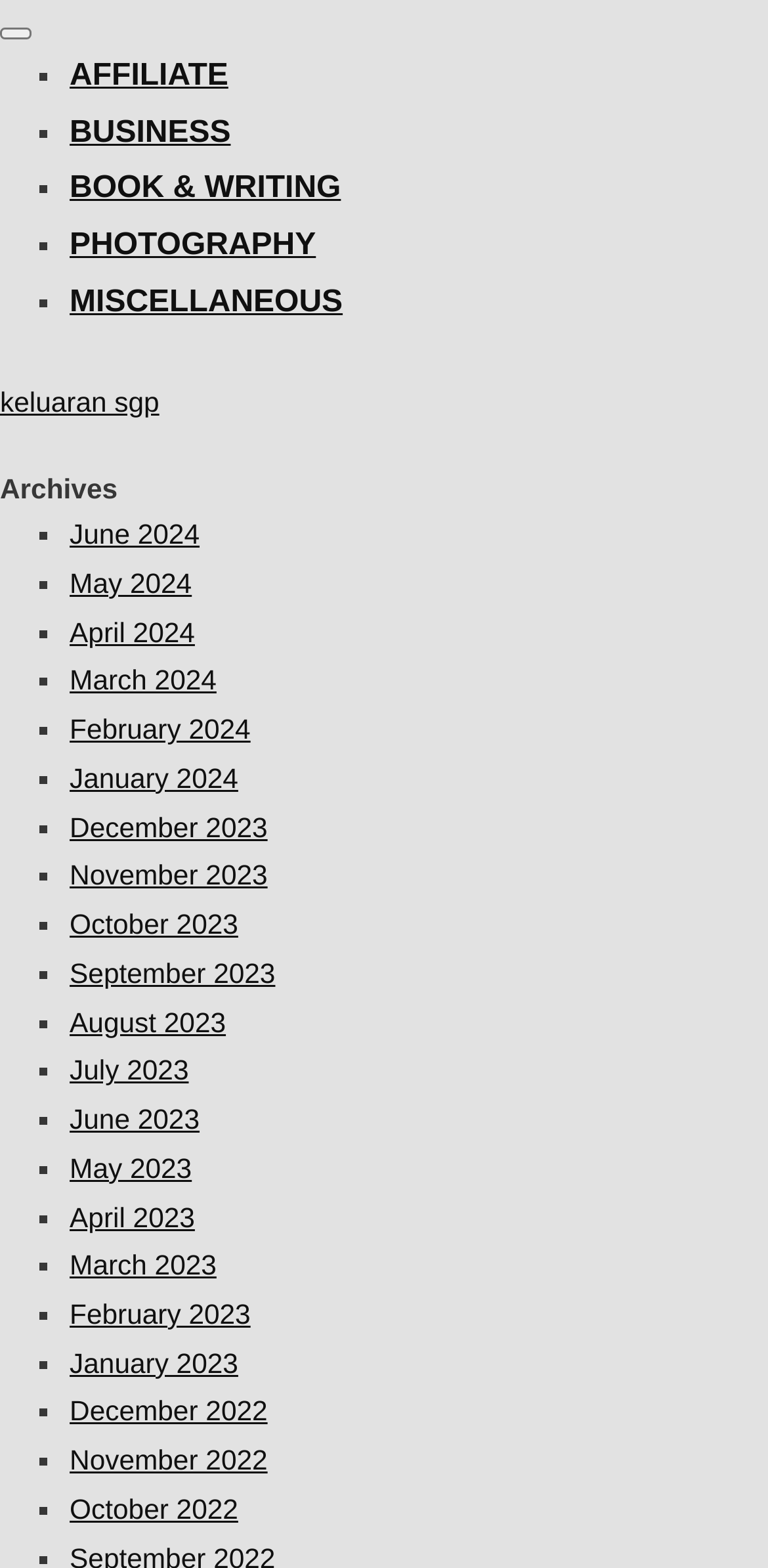Determine the bounding box coordinates for the element that should be clicked to follow this instruction: "Toggle navigation". The coordinates should be given as four float numbers between 0 and 1, in the format [left, top, right, bottom].

[0.0, 0.018, 0.041, 0.025]